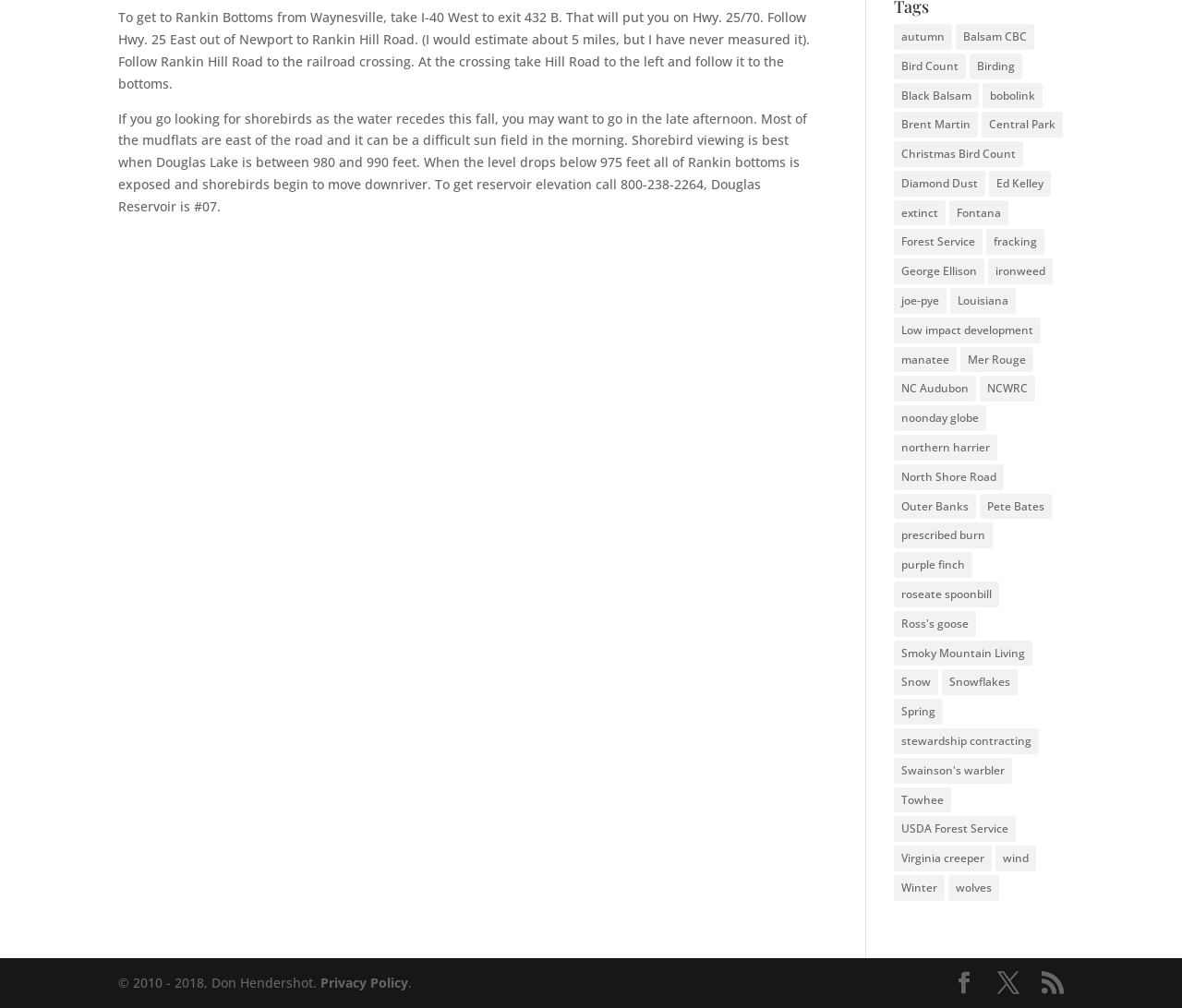Provide a one-word or brief phrase answer to the question:
How many links are there on the webpage?

43